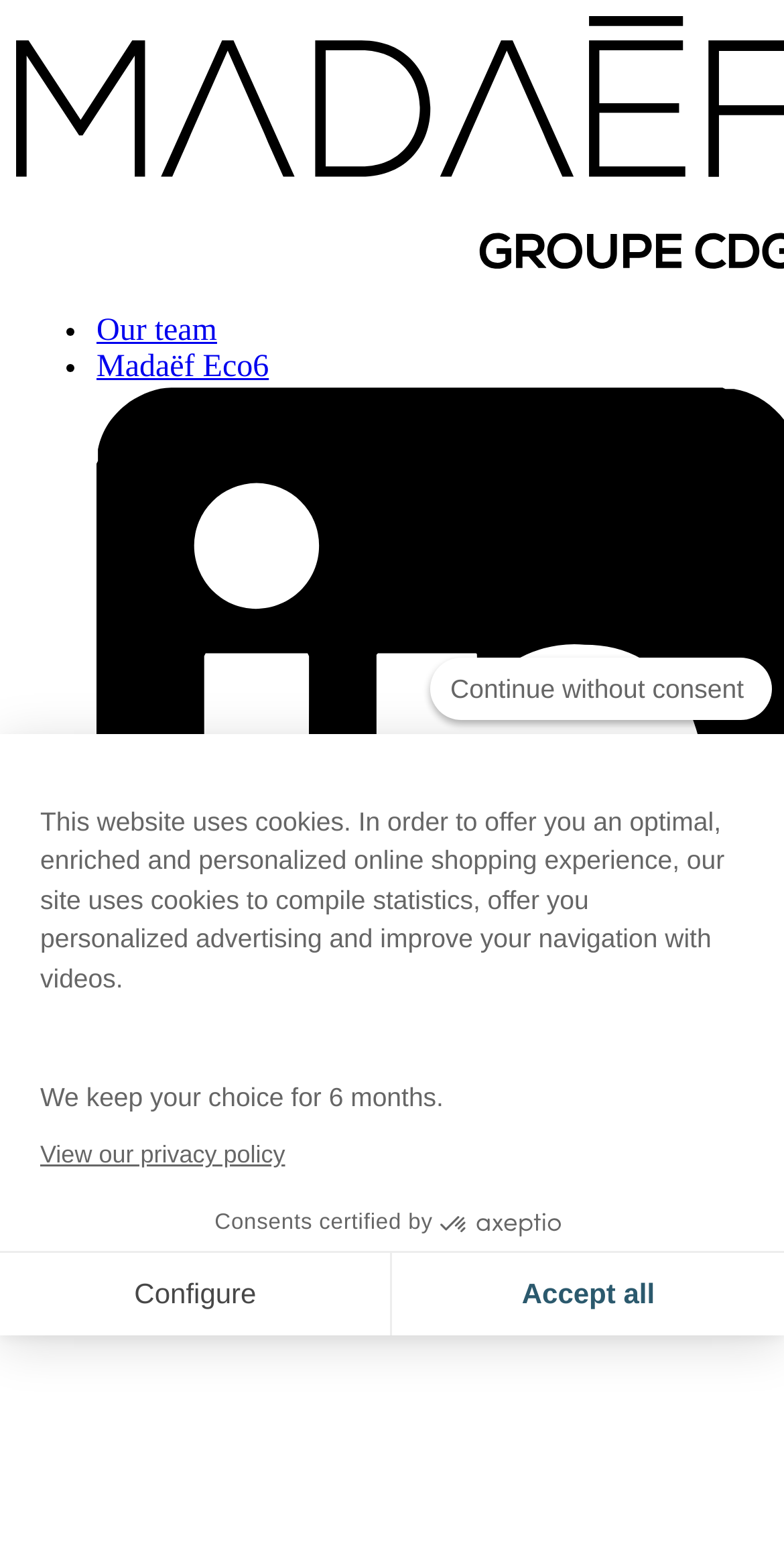Identify the bounding box coordinates of the element that should be clicked to fulfill this task: "Open the combobox". The coordinates should be provided as four float numbers between 0 and 1, i.e., [left, top, right, bottom].

[0.123, 0.702, 0.218, 0.726]